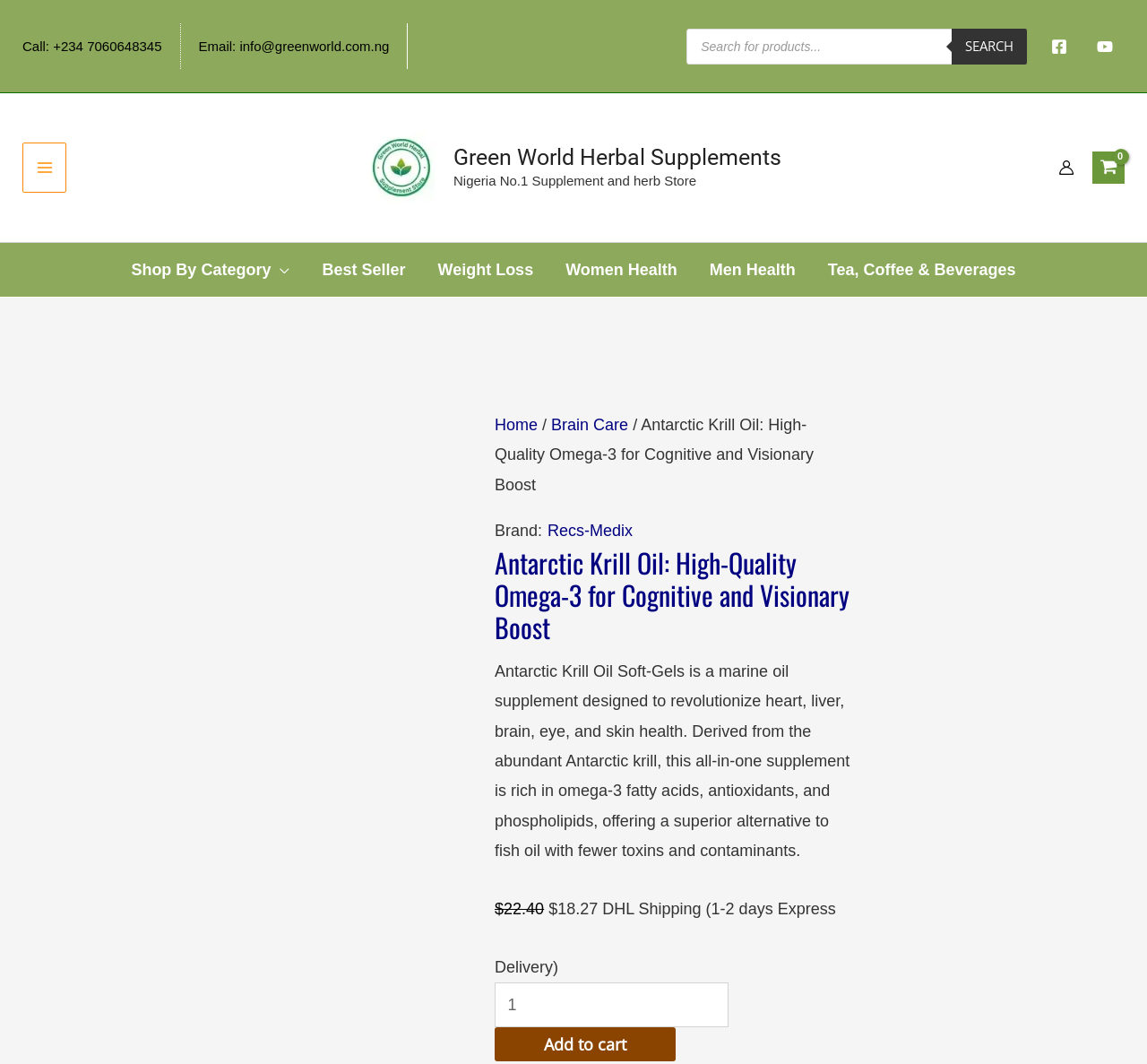Find the bounding box of the web element that fits this description: "Brain Care".

[0.481, 0.391, 0.548, 0.408]